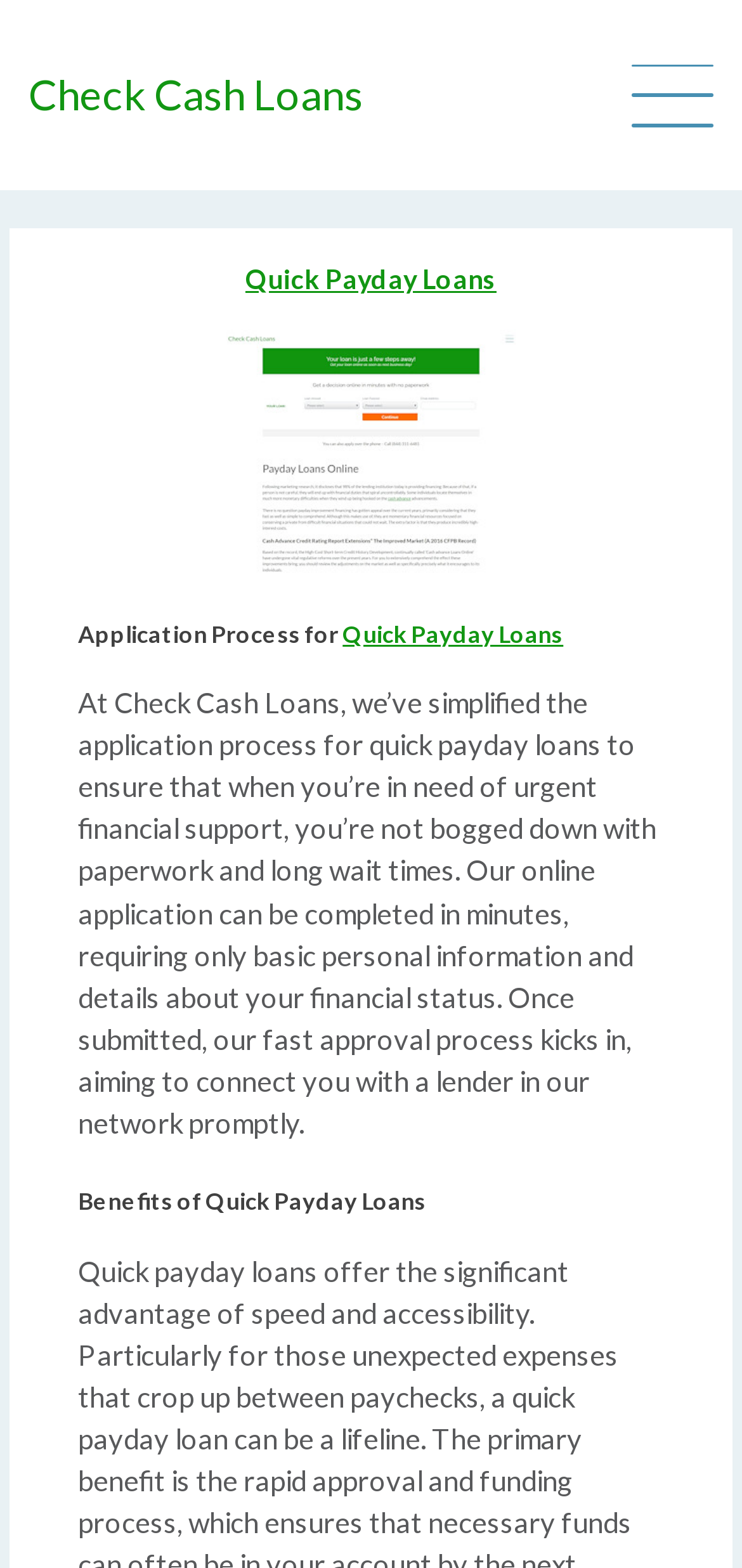What information is required for the application?
Your answer should be a single word or phrase derived from the screenshot.

Basic personal info and financial status